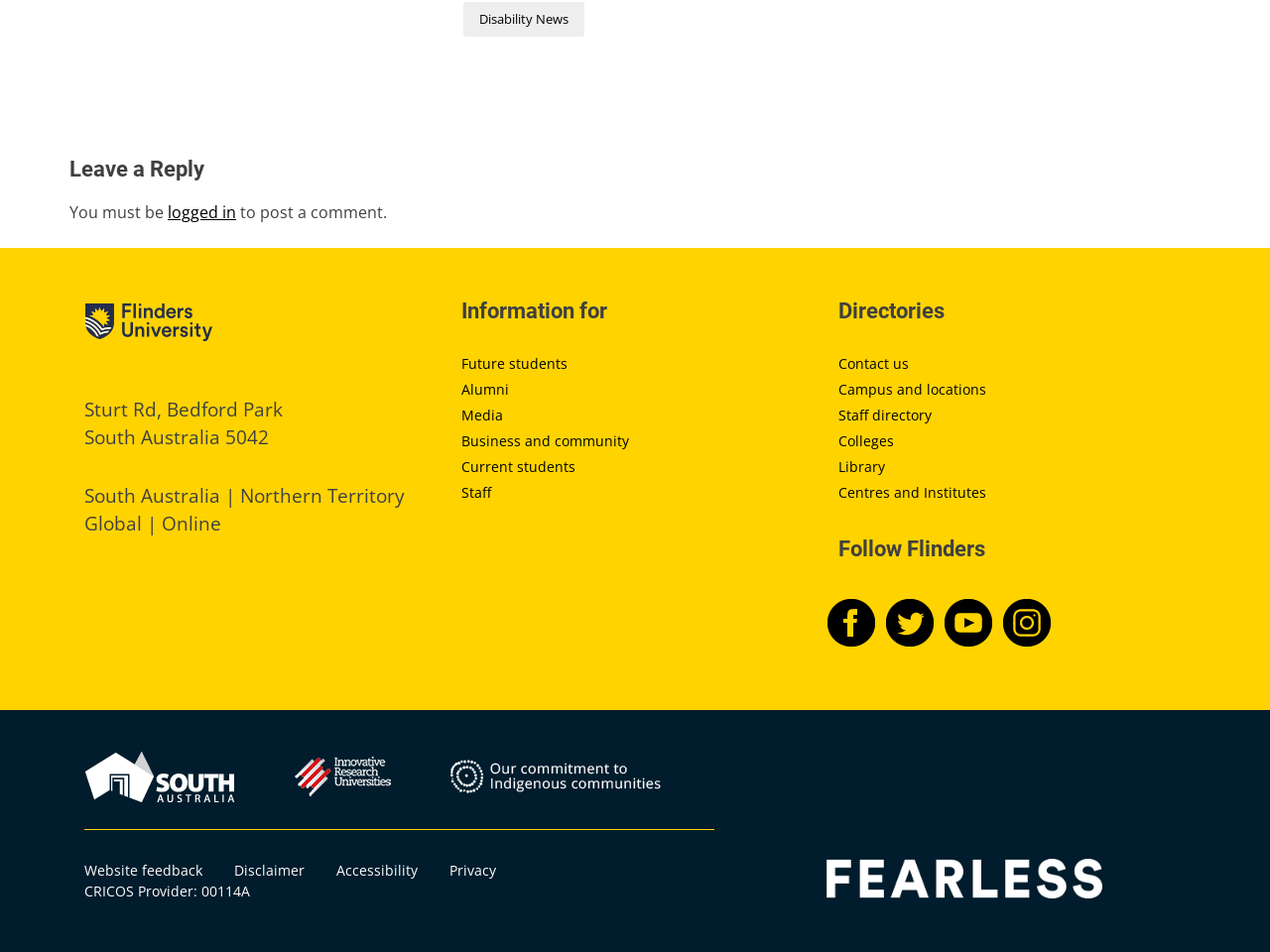What is the name of the logo at the bottom-right corner of the webpage?
Using the image, respond with a single word or phrase.

Inspiring achievement logo